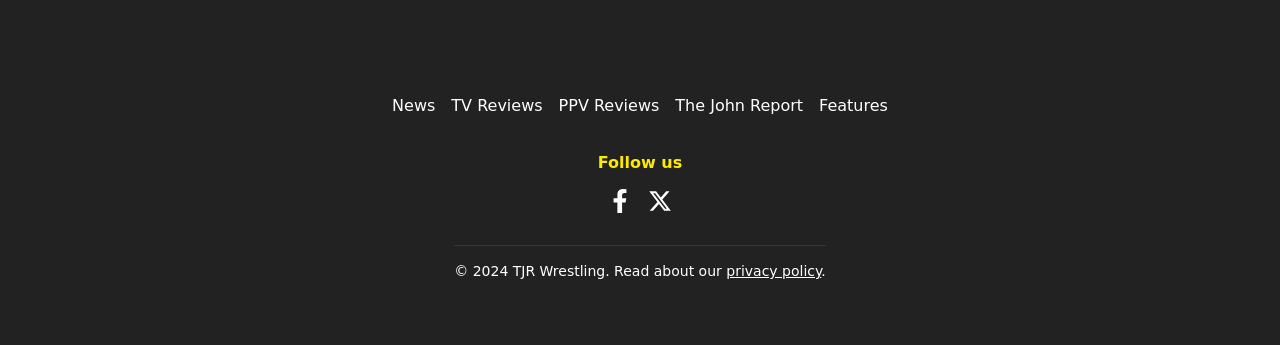Answer the question briefly using a single word or phrase: 
How many social media links are there?

2